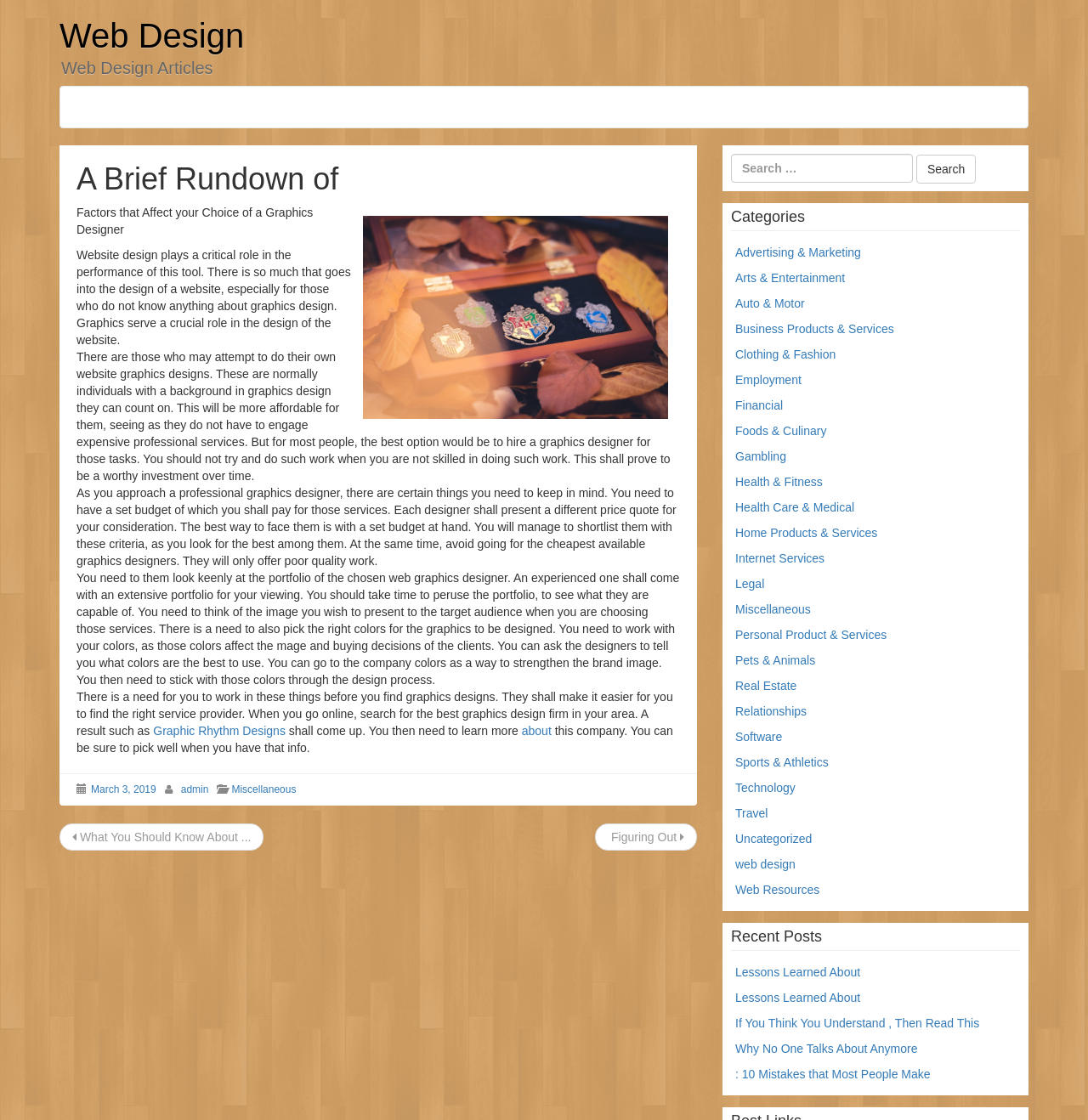Provide a comprehensive description of the webpage.

This webpage is about web design, with a focus on factors that affect the choice of a graphics designer. At the top, there is a heading "Web Design" followed by a link with the same text. Below this, there is a heading "Web Design Articles" and a main section that contains an article. The article has a heading "A Brief Rundown of" and an image. The text discusses the importance of website design and the role of graphics designers. It also provides advice on how to choose a graphics designer, including setting a budget, reviewing their portfolio, and considering the colors to be used.

To the right of the article, there is a search bar with a button labeled "Search". Below this, there are headings for "Categories" and "Recent Posts", each with a list of links to related topics. The categories include various fields such as advertising, arts, business, and more. The recent posts section lists several article titles related to web design and graphics.

At the bottom of the page, there is a footer section with links to the date "March 3, 2019", the author "admin", and a category "Miscellaneous". There is also a "Post navigation" section with links to previous and next posts.